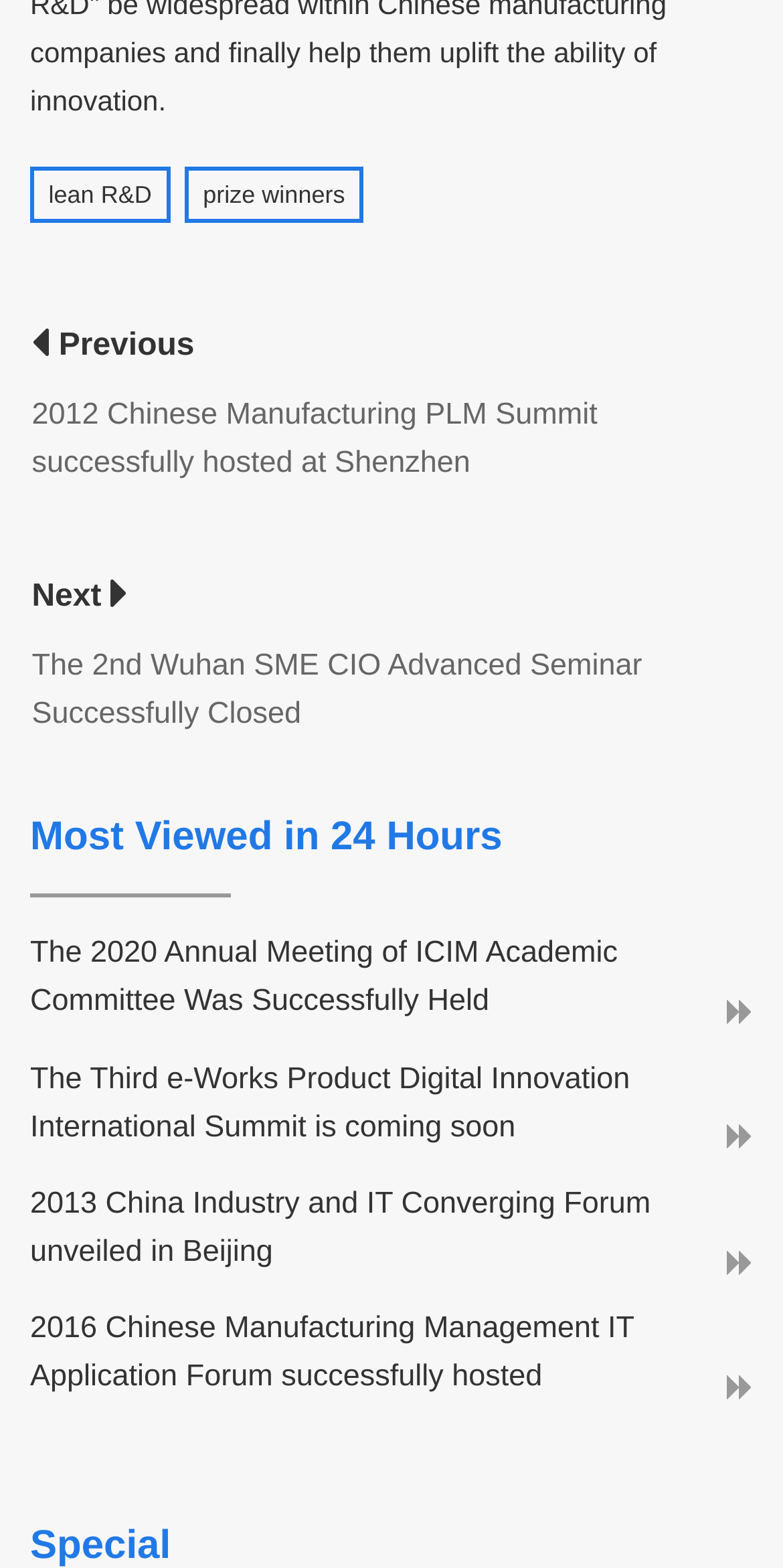What is the last event mentioned on the webpage?
Look at the webpage screenshot and answer the question with a detailed explanation.

I looked at the links on the webpage and found that the last event mentioned is the '2016 Chinese Manufacturing Management IT Application Forum successfully hosted'.